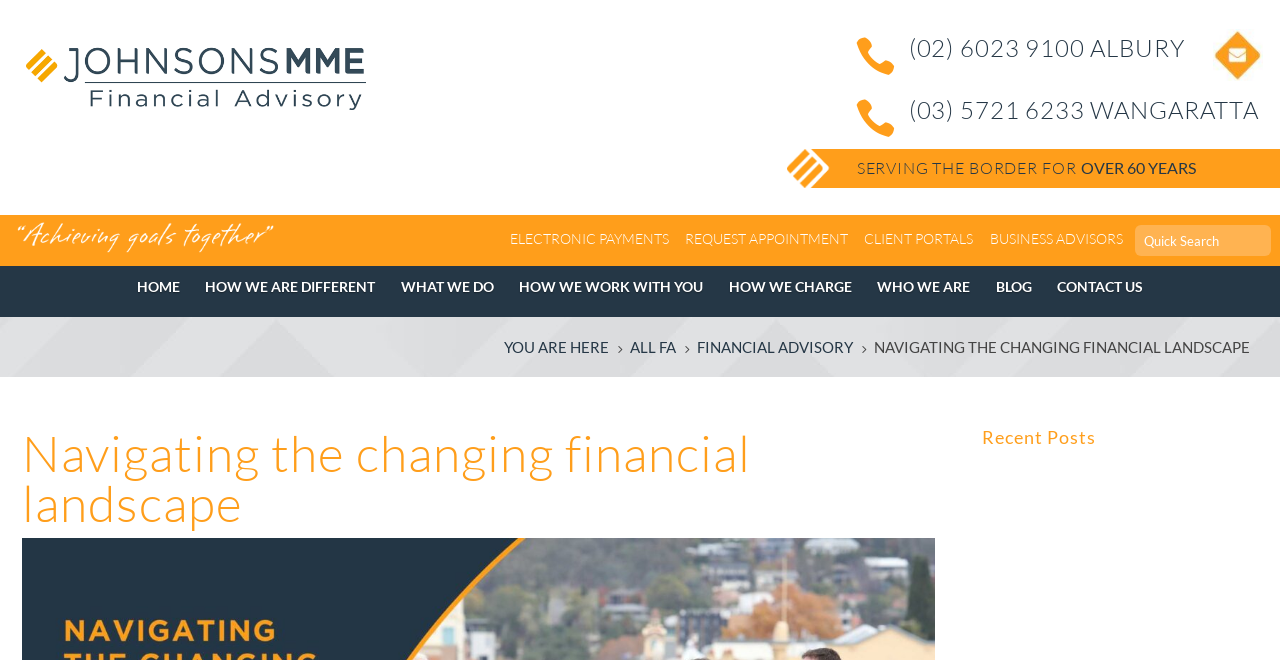Provide a one-word or one-phrase answer to the question:
What is the name of the company?

Johnsons MME